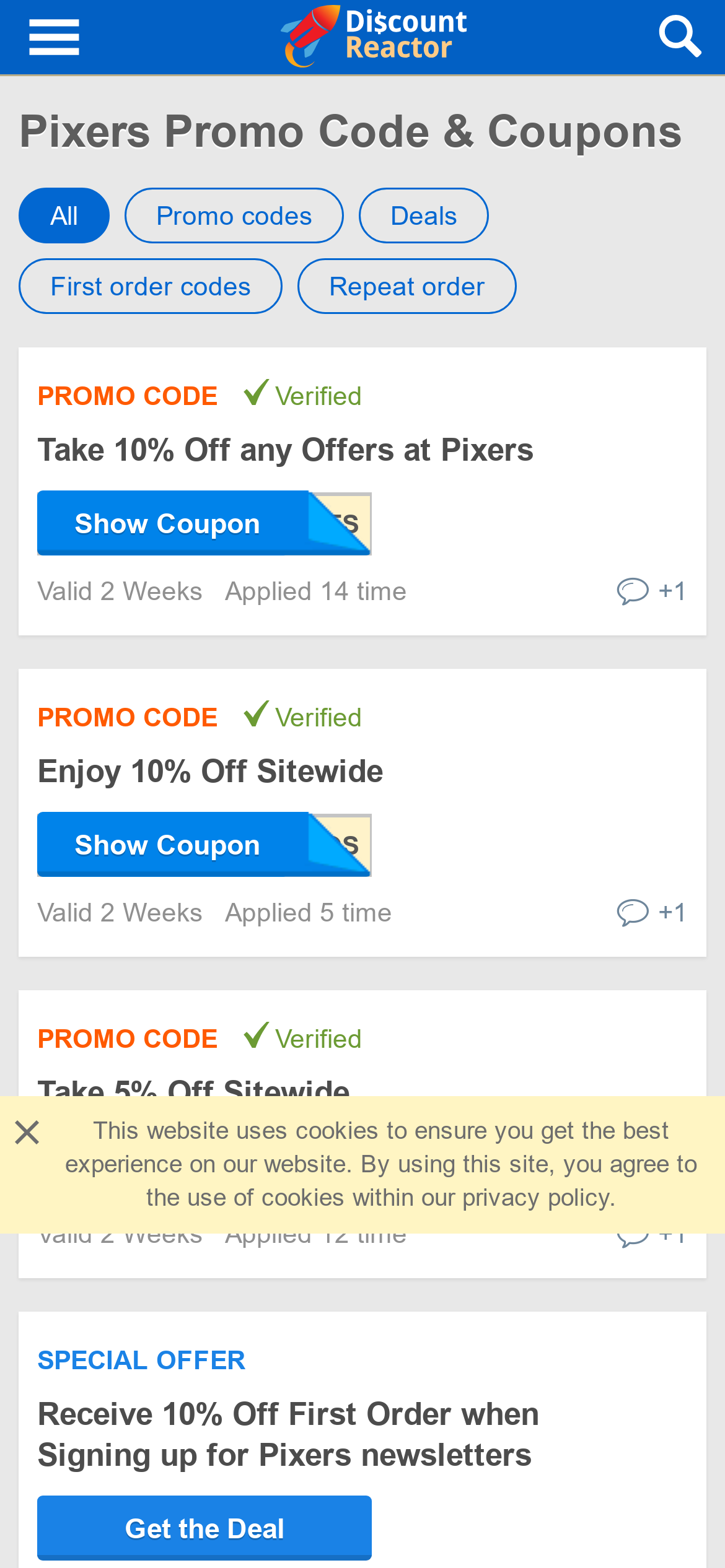What is the category of the first promo code?
With the help of the image, please provide a detailed response to the question.

I looked at the categories listed above the promo codes, and the first promo code 'Take 10% Off any Offers at Pixers' falls under the category 'All'.